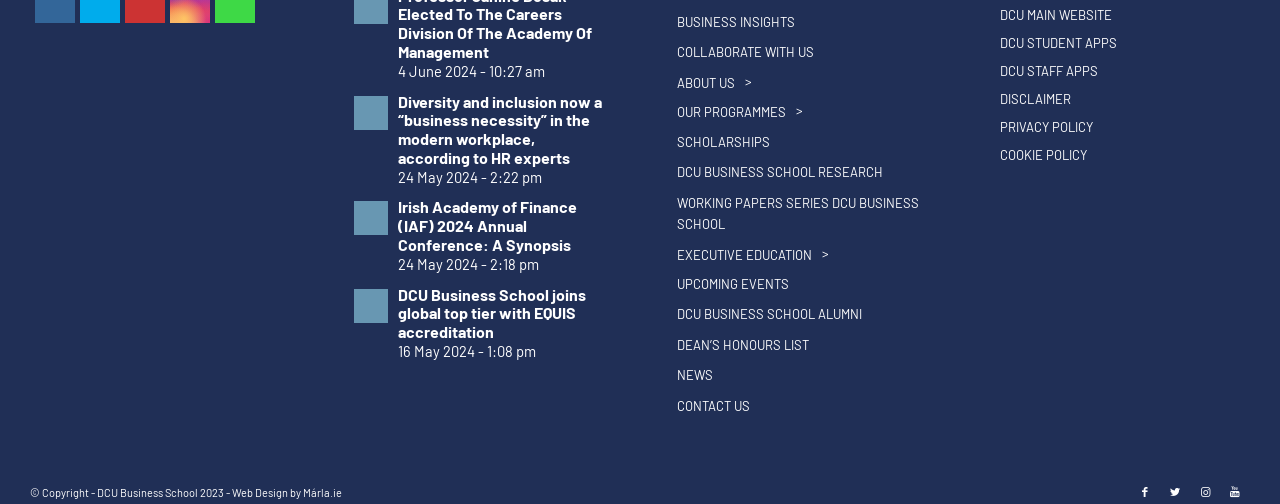How many links are there in the top-left section of the webpage?
Refer to the image and answer the question using a single word or phrase.

3